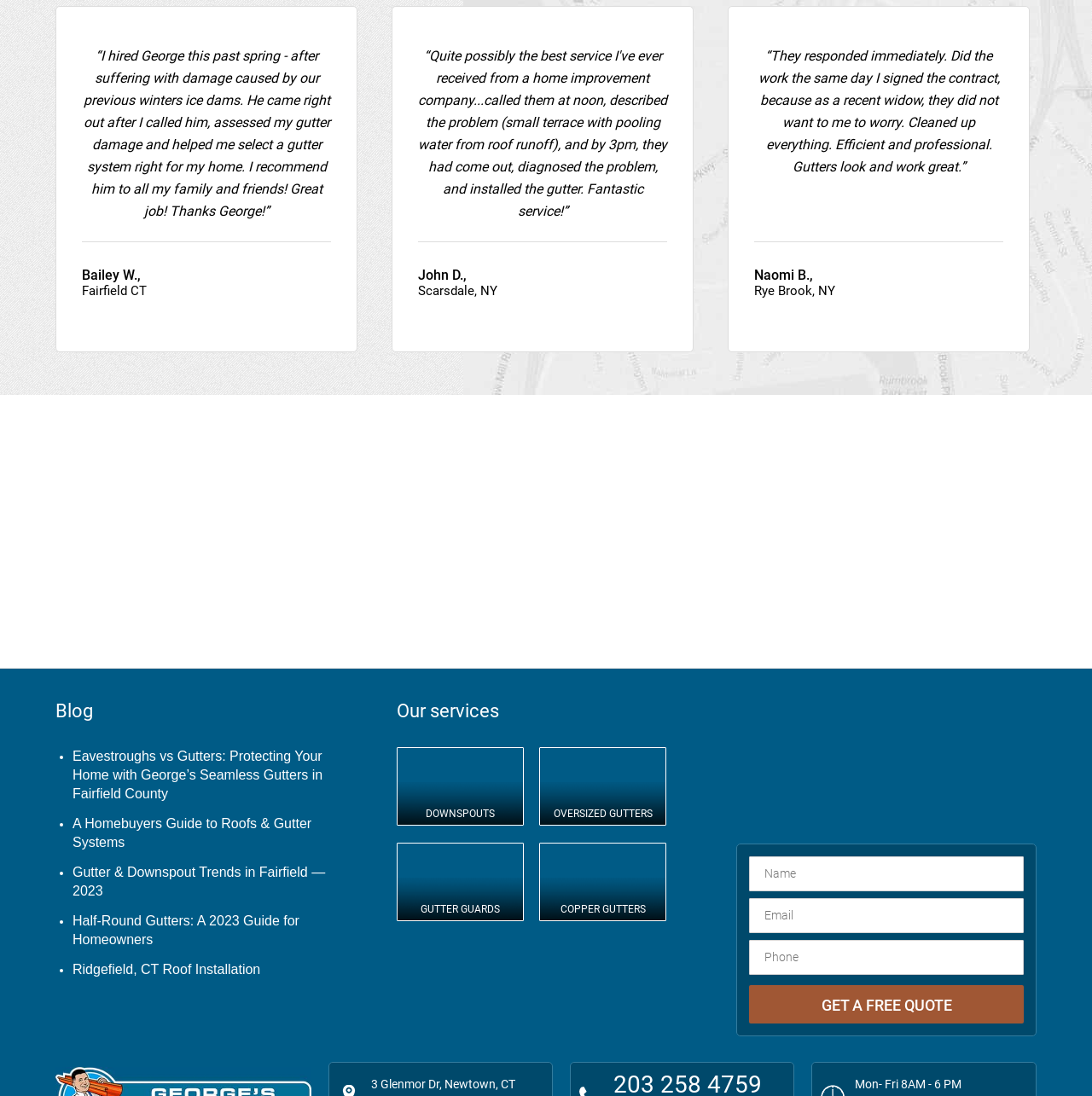Pinpoint the bounding box coordinates for the area that should be clicked to perform the following instruction: "Click on 'GET A FREE QUOTE' button".

[0.686, 0.899, 0.938, 0.934]